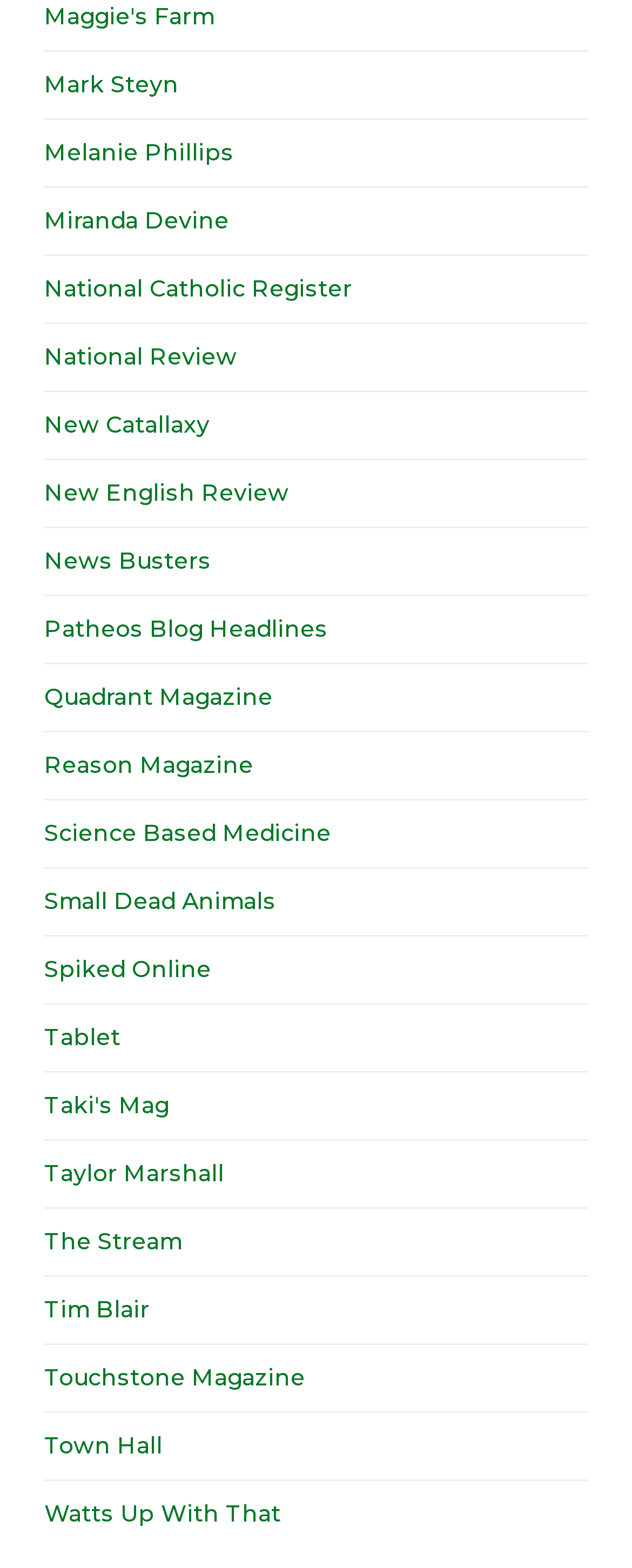Use a single word or phrase to answer the question:
Are all links on the left side of the webpage?

Yes